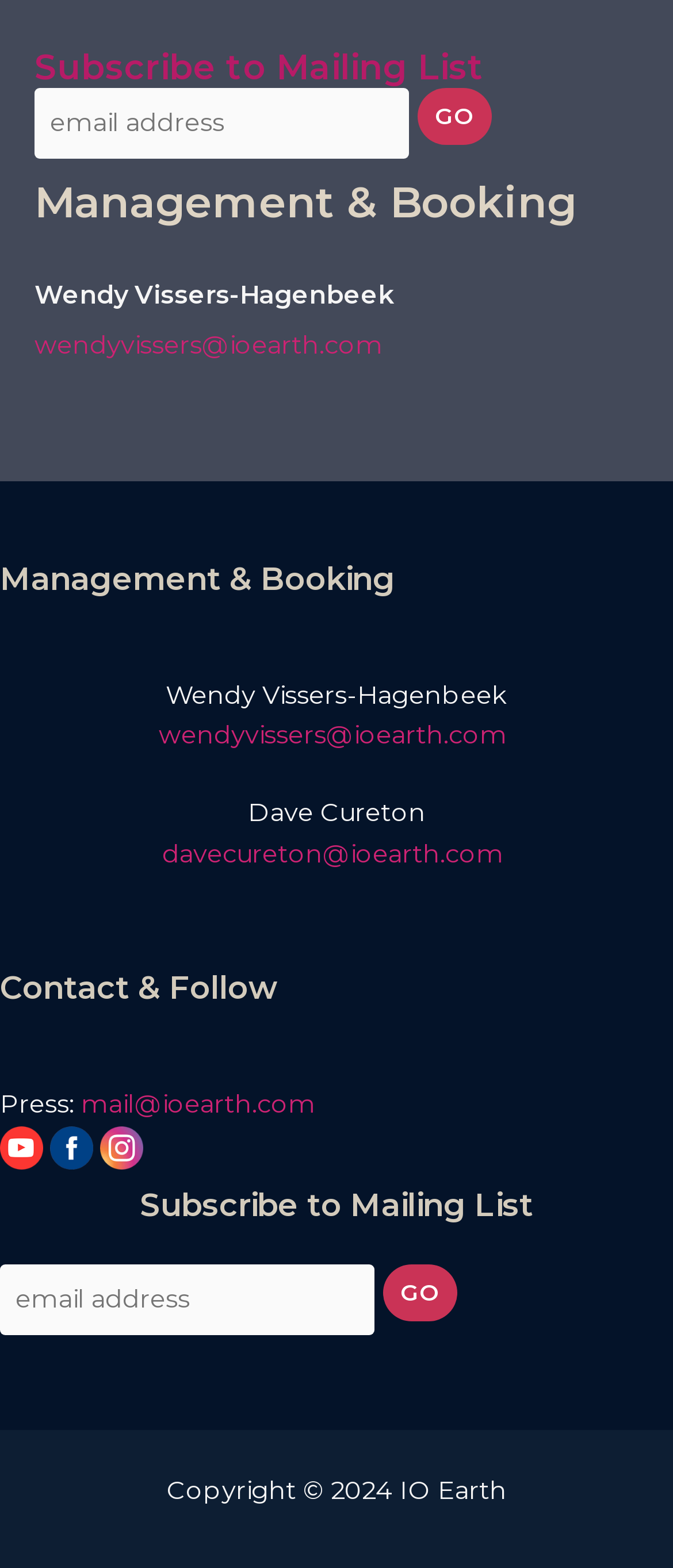Determine the bounding box coordinates of the clickable element to complete this instruction: "Send a press email". Provide the coordinates in the format of four float numbers between 0 and 1, [left, top, right, bottom].

[0.121, 0.695, 0.469, 0.714]